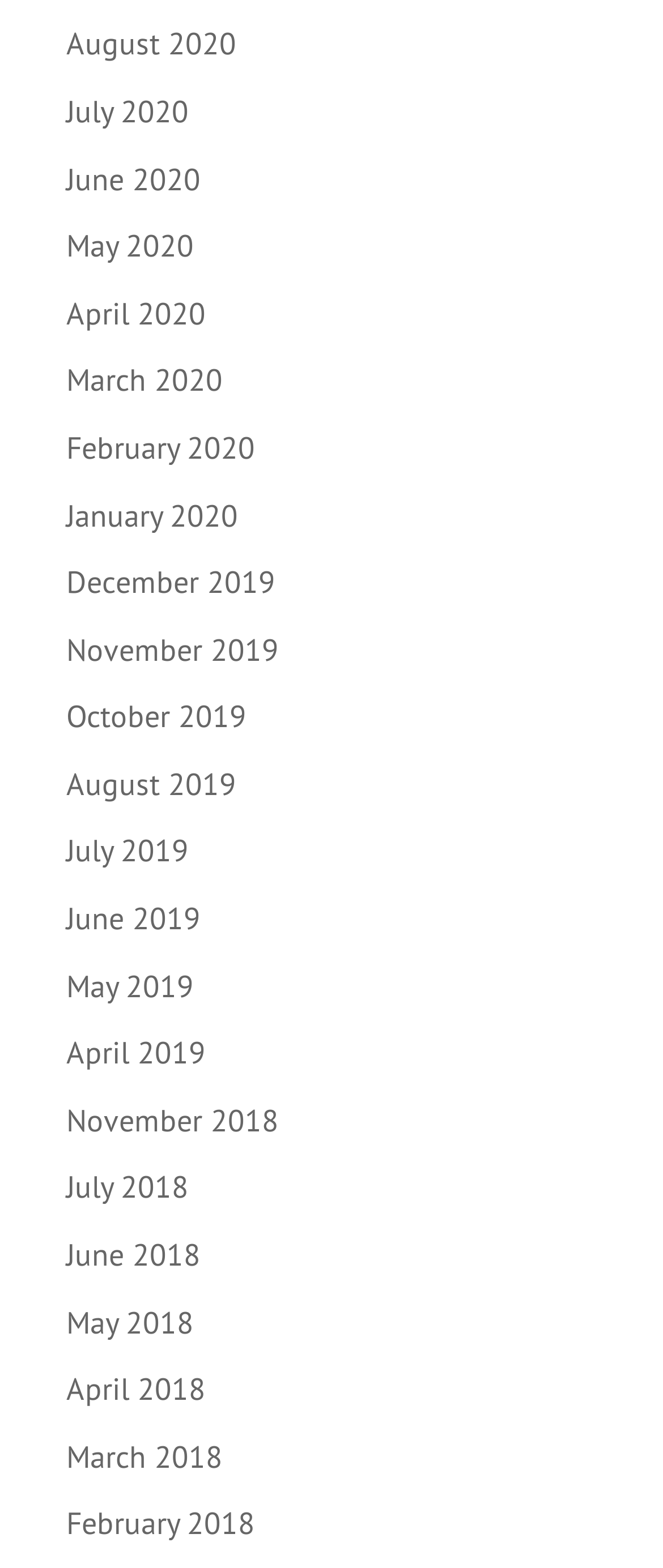What is the vertical position of the link 'June 2020'?
Can you give a detailed and elaborate answer to the question?

By comparing the y1 and y2 coordinates of the links, I found that the link 'June 2020' has a smaller y1 value than 'May 2020', indicating that it is located above 'May 2020' vertically.